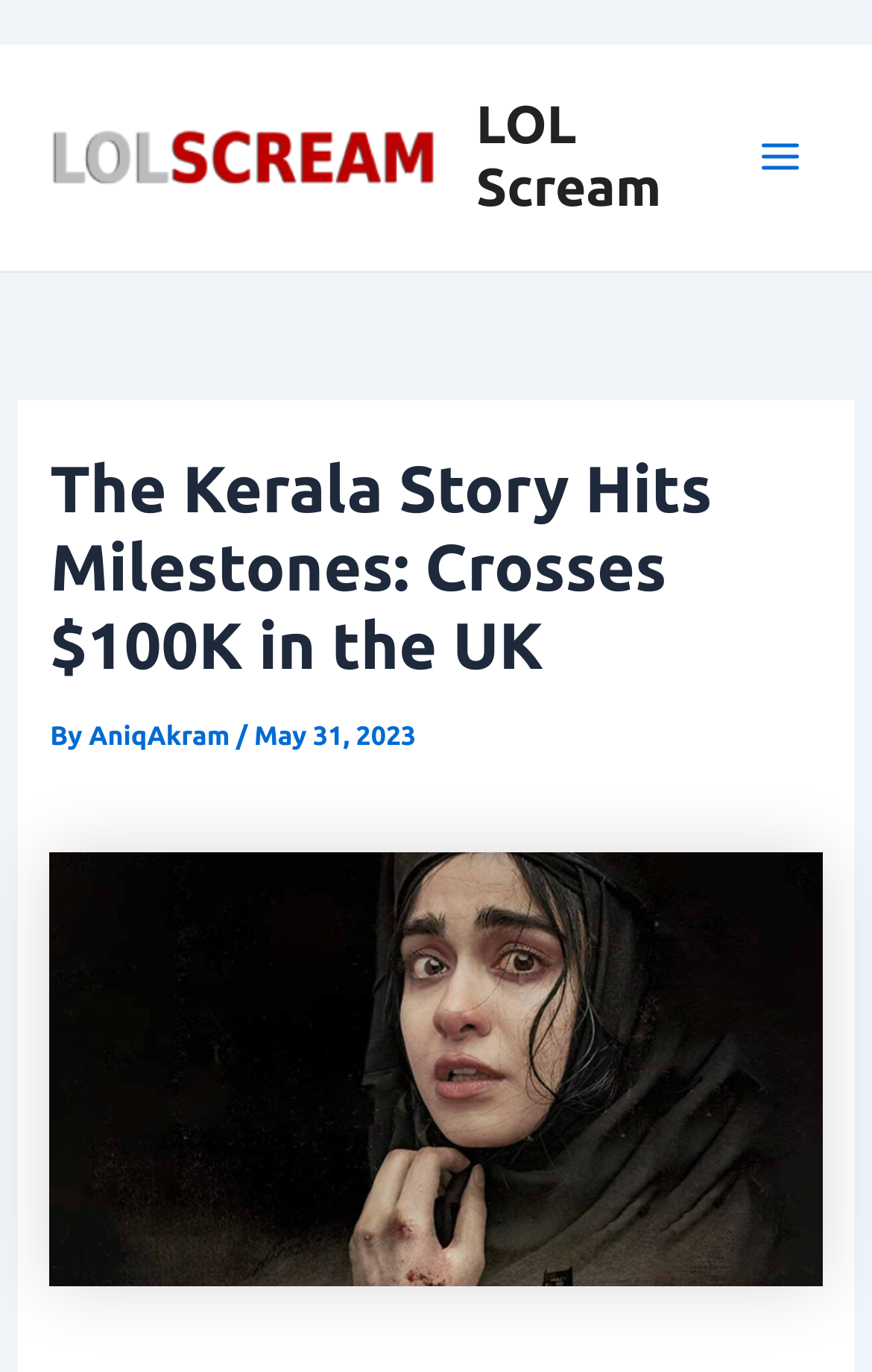When was the article published?
Use the screenshot to answer the question with a single word or phrase.

May 31, 2023